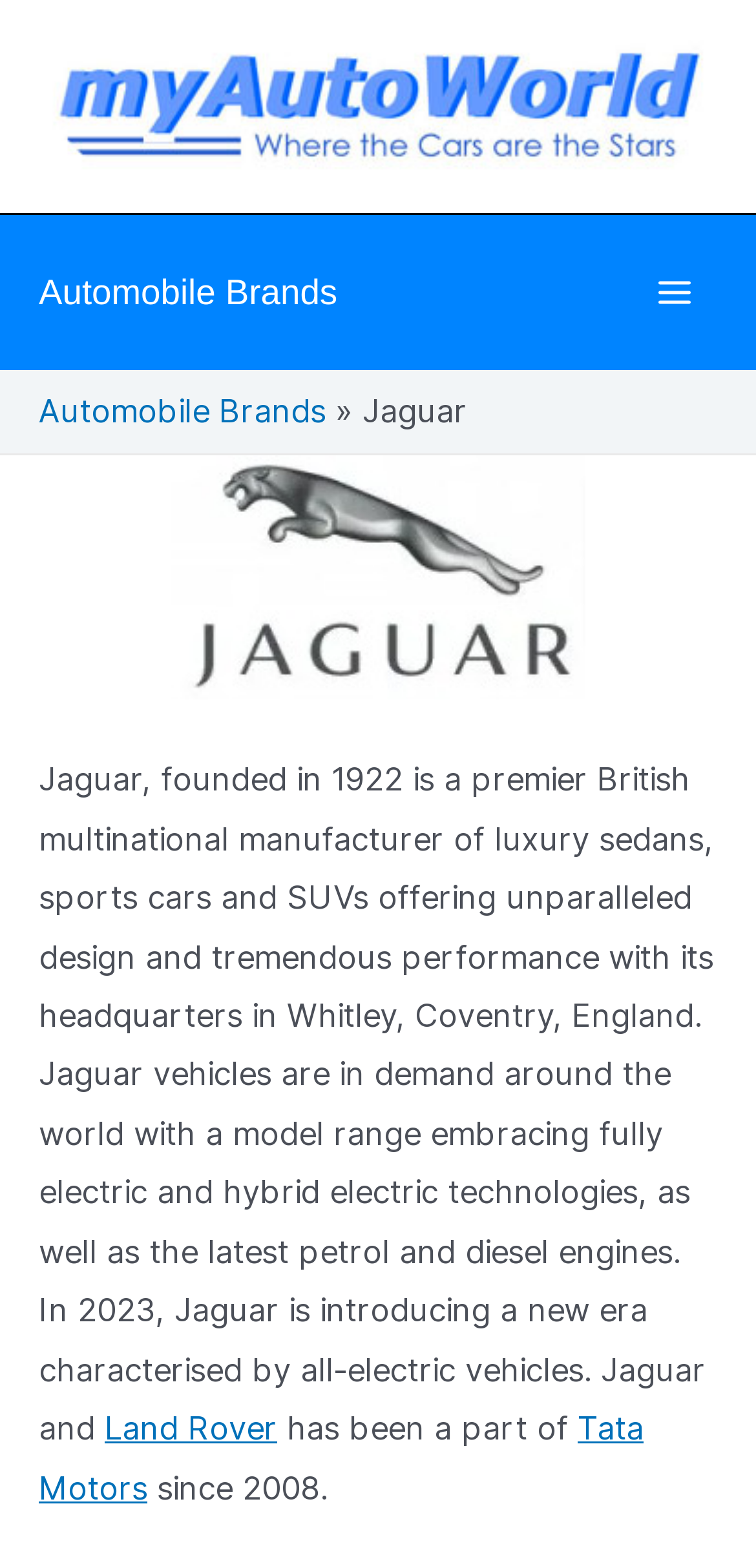What is the direction of the menu button?
Please respond to the question with a detailed and thorough explanation.

I found the answer by analyzing the bounding box coordinates of the 'Main Menu' button, which has a high x2 value, indicating it is located on the right side of the screen.